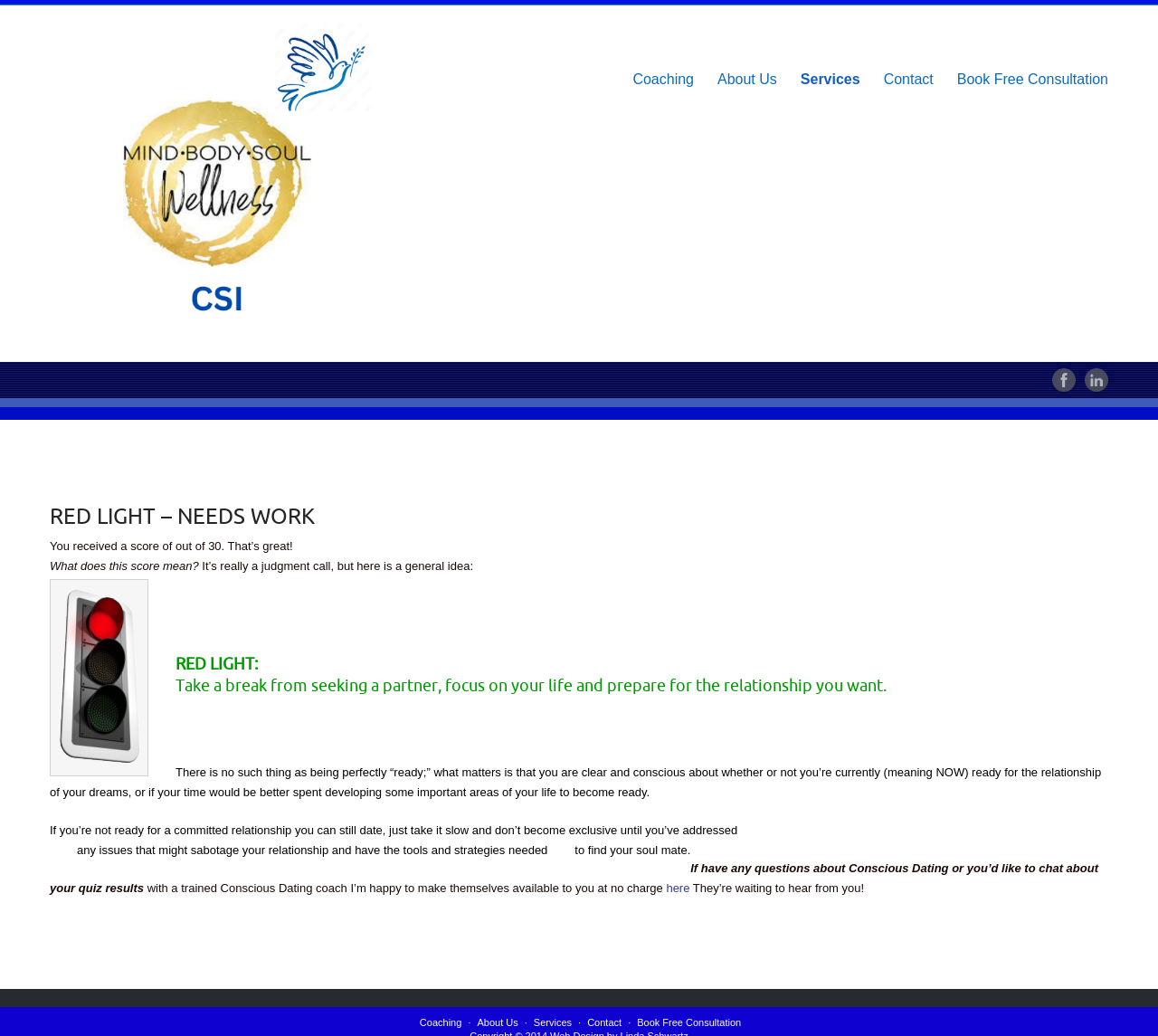Find the bounding box of the web element that fits this description: "Book Free Consultation".

[0.55, 0.982, 0.64, 0.992]